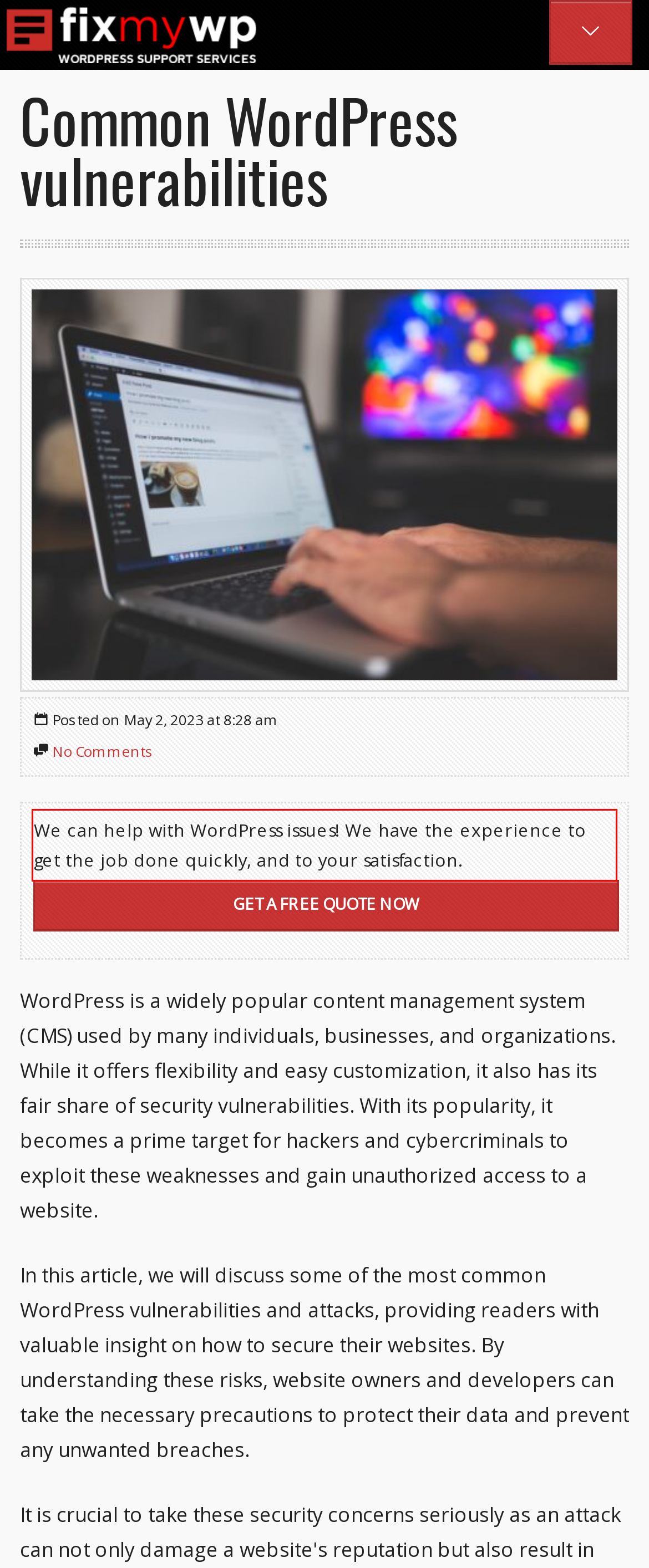Observe the screenshot of the webpage, locate the red bounding box, and extract the text content within it.

We can help with WordPress issues! We have the experience to get the job done quickly, and to your satisfaction.